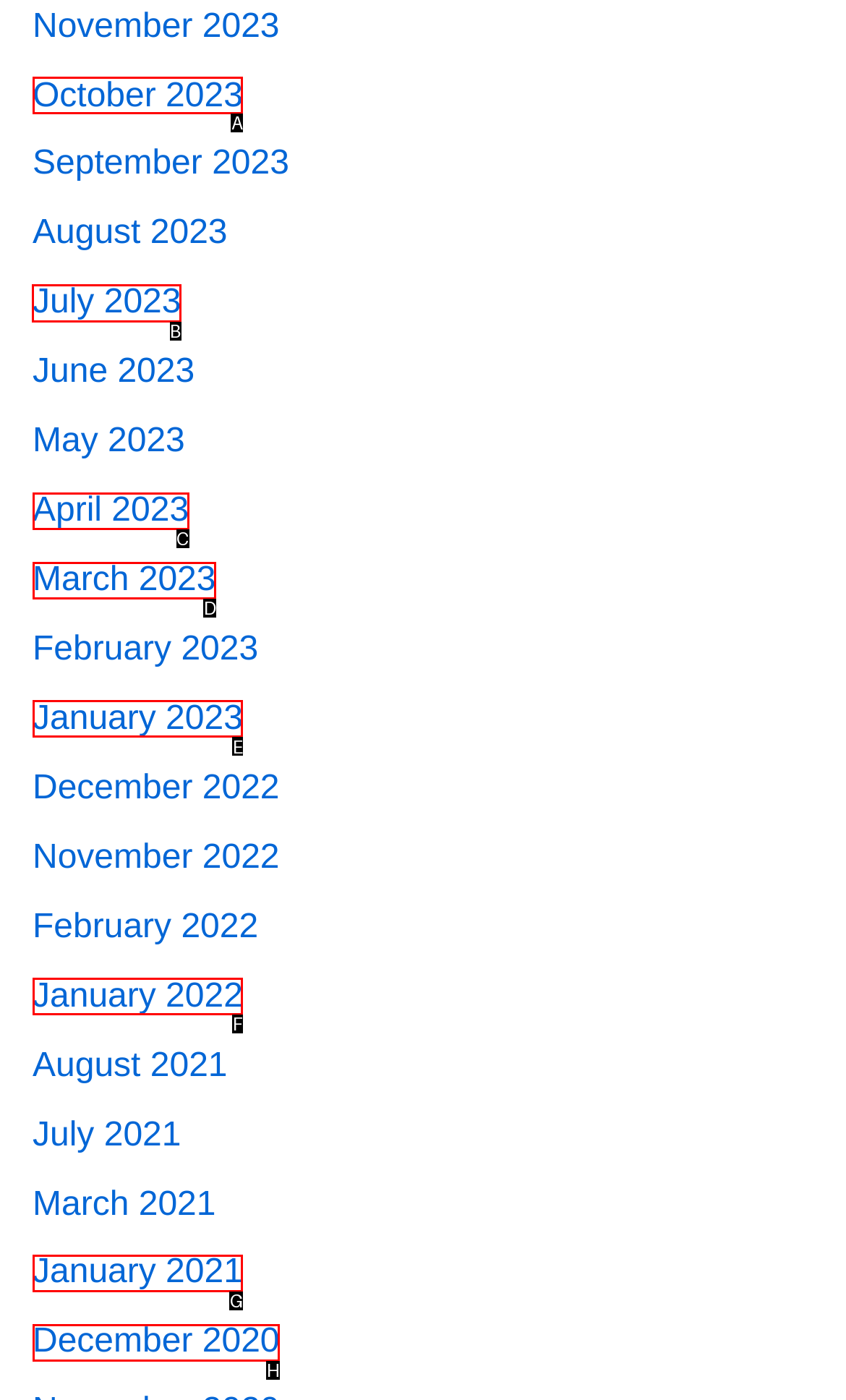Which HTML element should be clicked to fulfill the following task: check July 2023?
Reply with the letter of the appropriate option from the choices given.

B